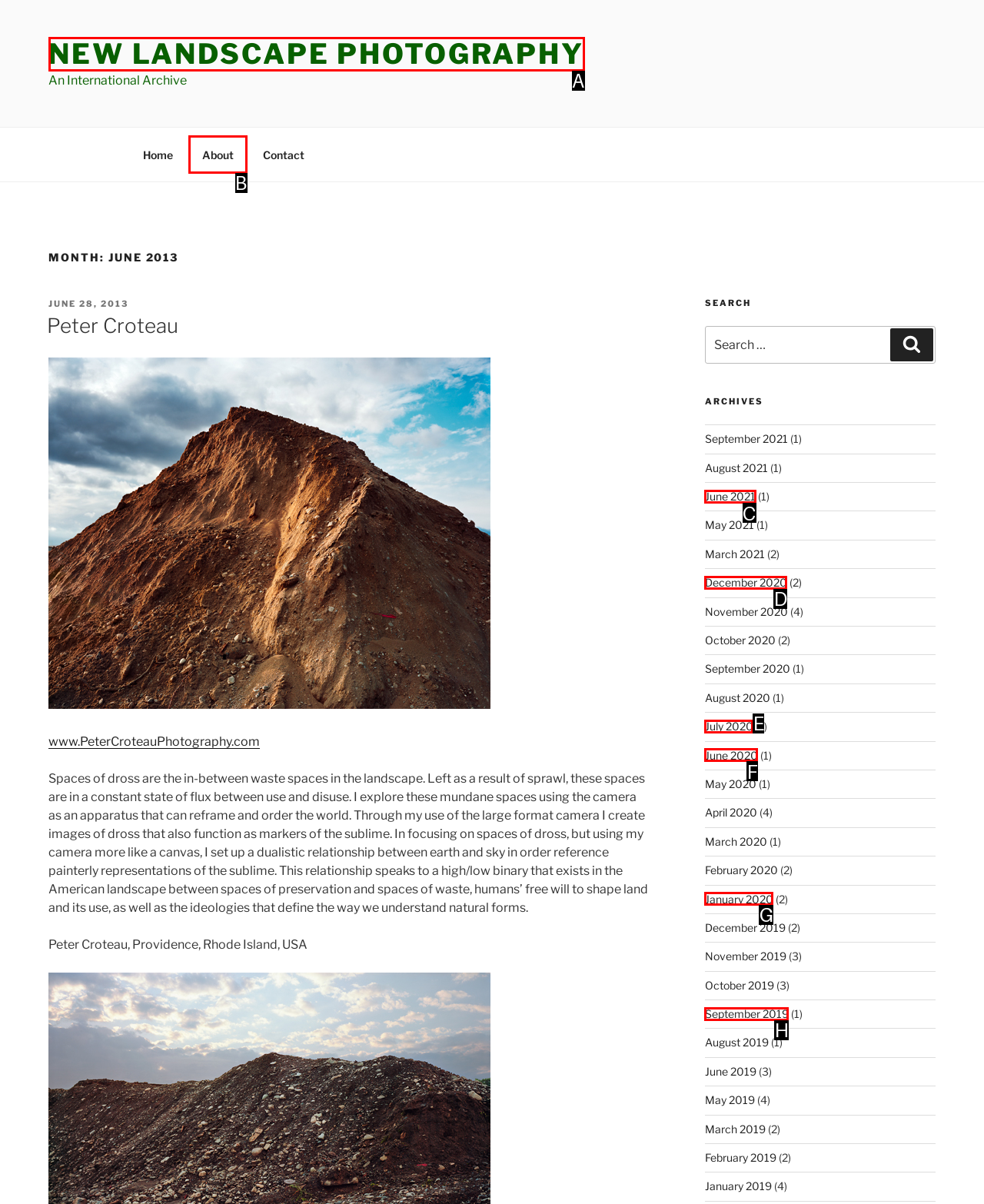Identify which HTML element should be clicked to fulfill this instruction: View the 'June 2021' archive Reply with the correct option's letter.

C